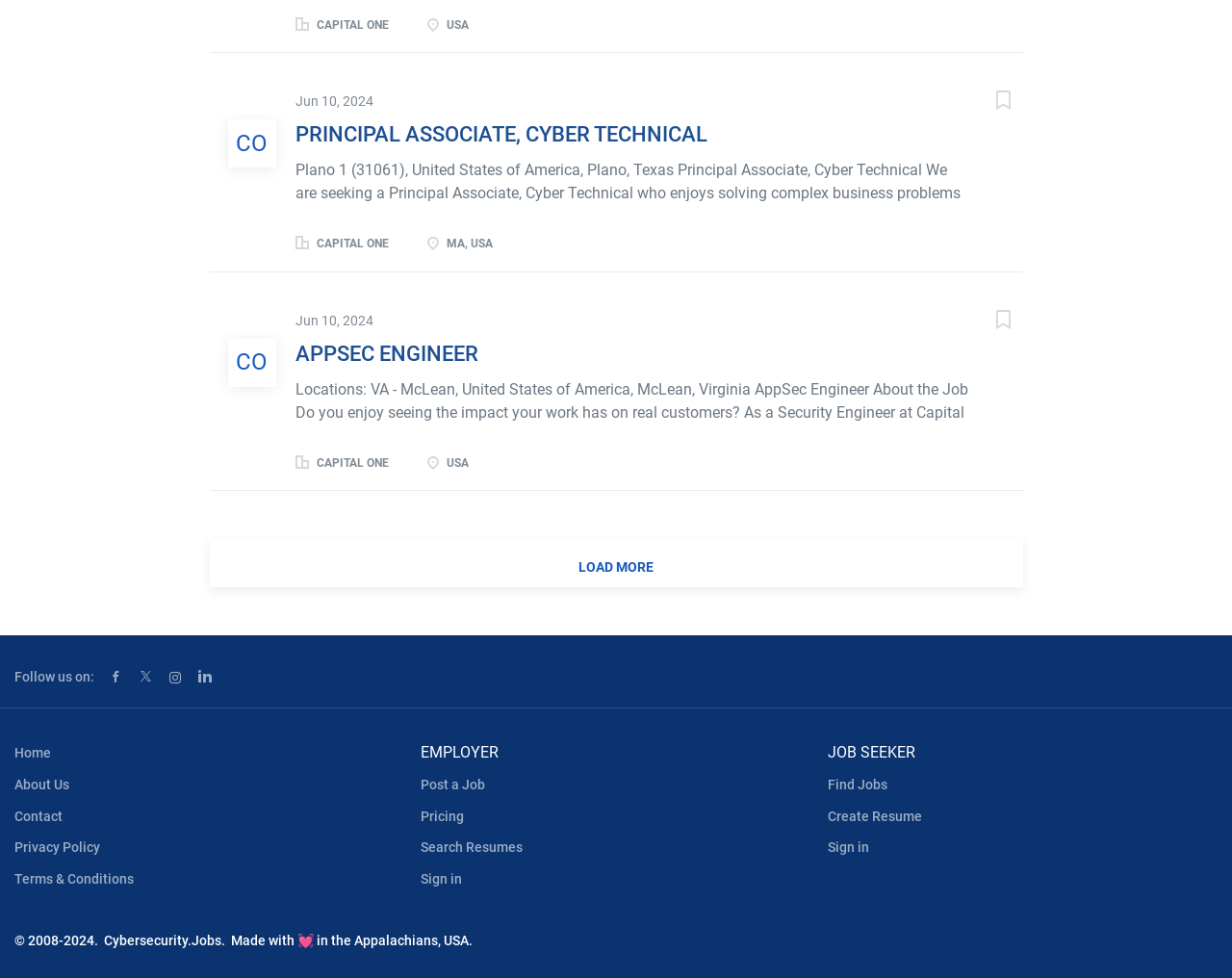Based on the image, give a detailed response to the question: What is the copyright year range mentioned at the bottom of the webpage?

The copyright year range is mentioned in the heading element with ID 92, which states '© 2008-2024. Cybersecurity.Jobs. Made with 💓 in the Appalachians, USA.'